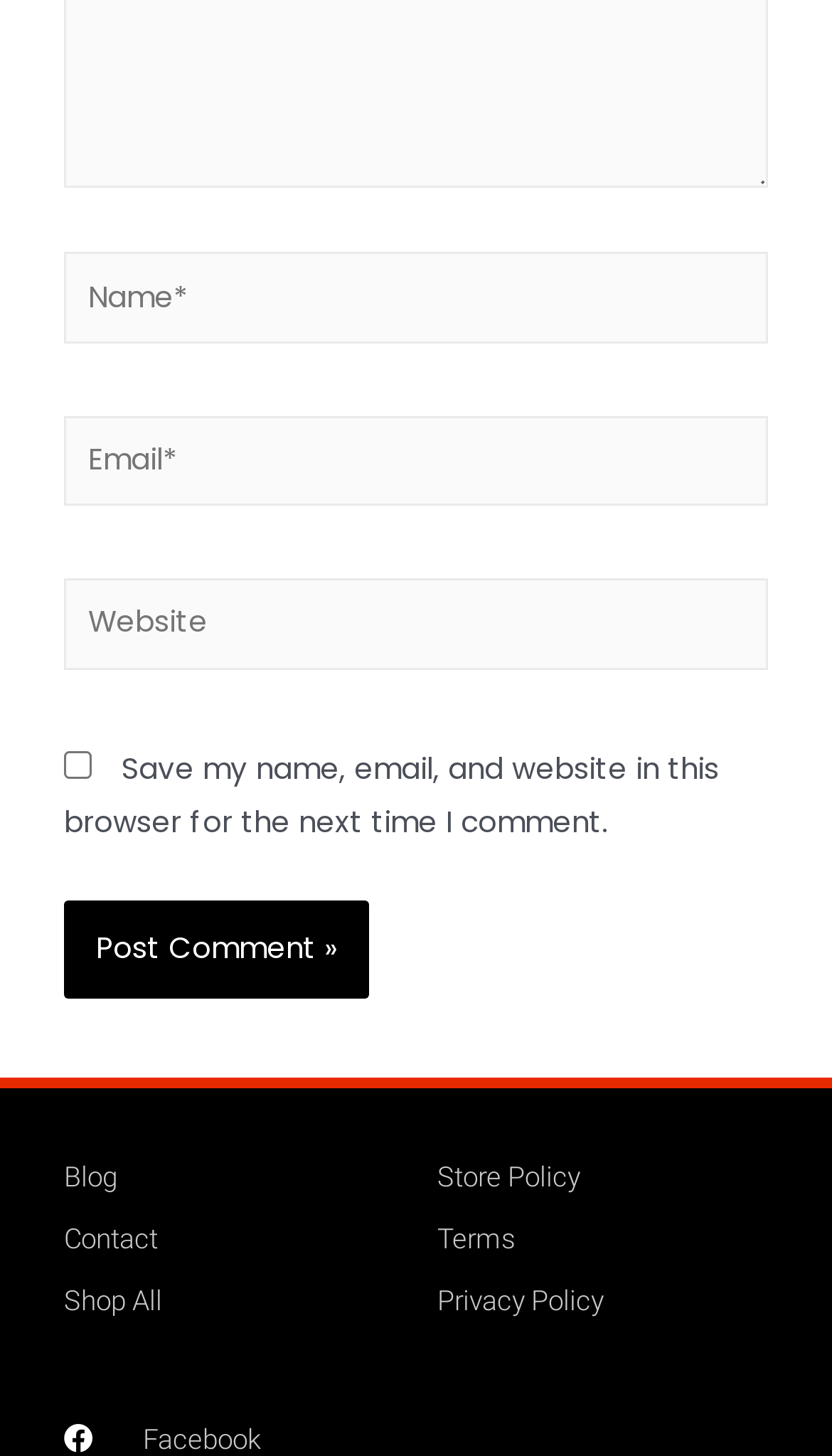Respond to the following question with a brief word or phrase:
How many textboxes are there?

3